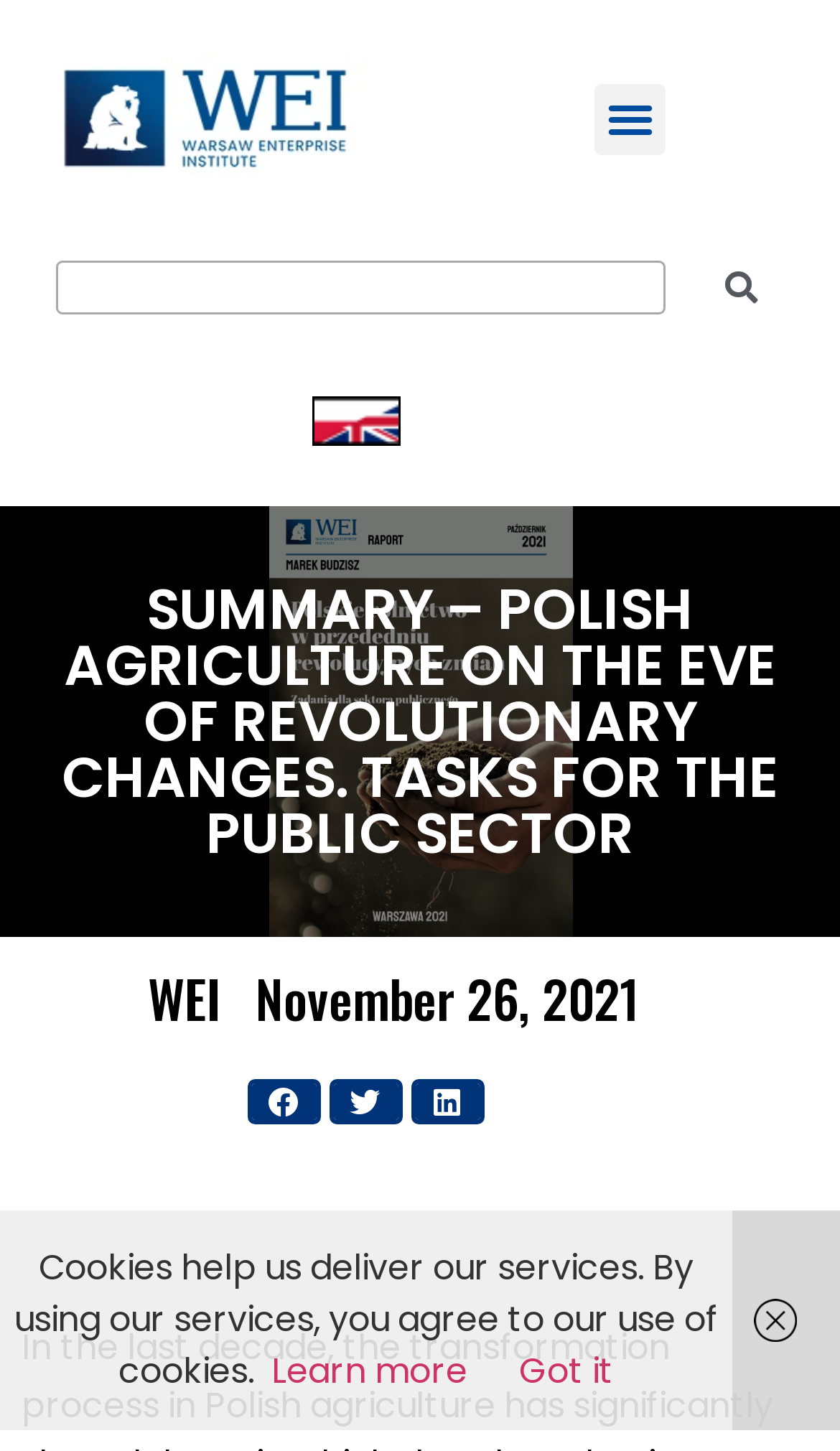Determine the bounding box coordinates for the clickable element required to fulfill the instruction: "Share on facebook". Provide the coordinates as four float numbers between 0 and 1, i.e., [left, top, right, bottom].

[0.294, 0.744, 0.382, 0.775]